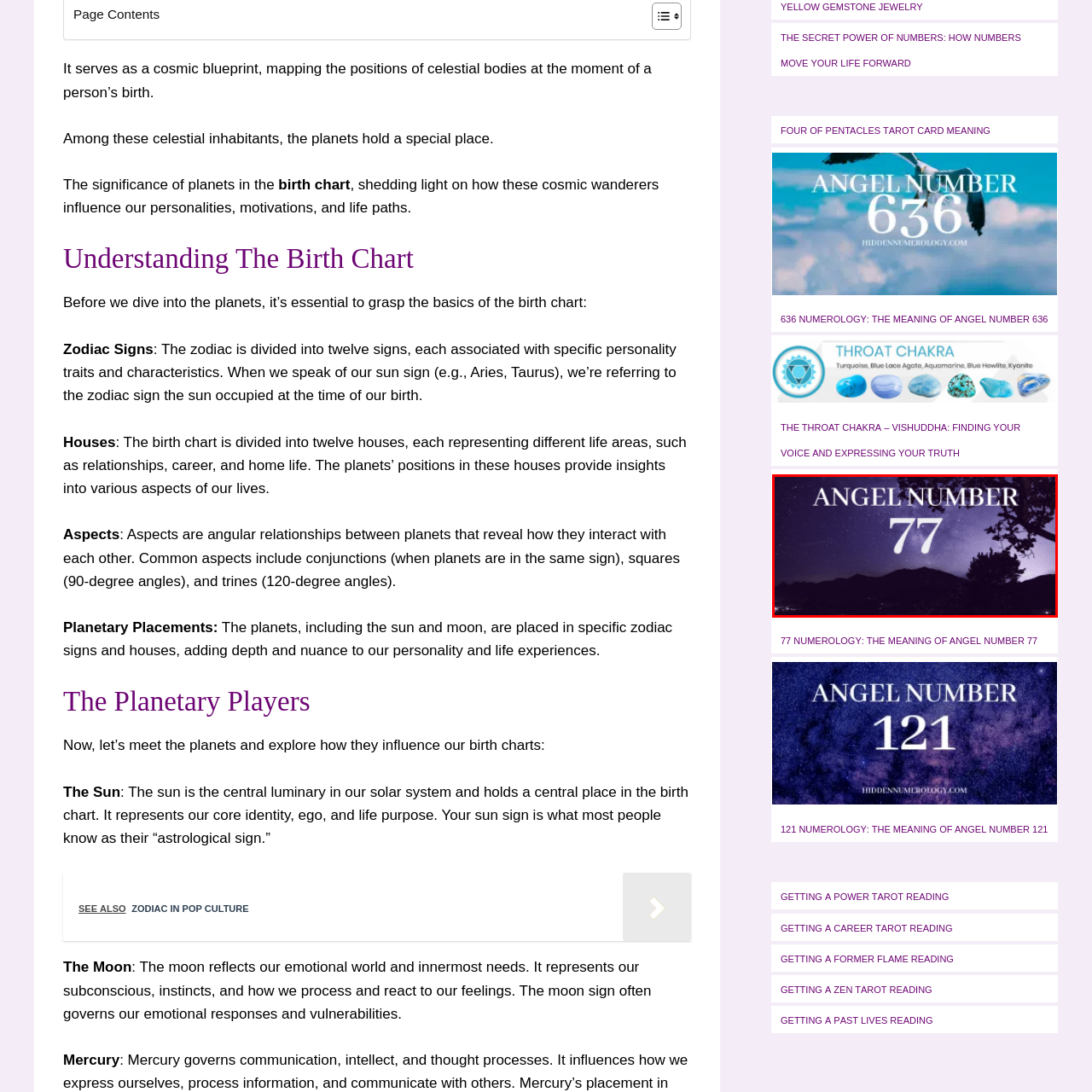View the part of the image surrounded by red, What landscape features are present in the image? Respond with a concise word or phrase.

Mountains and trees